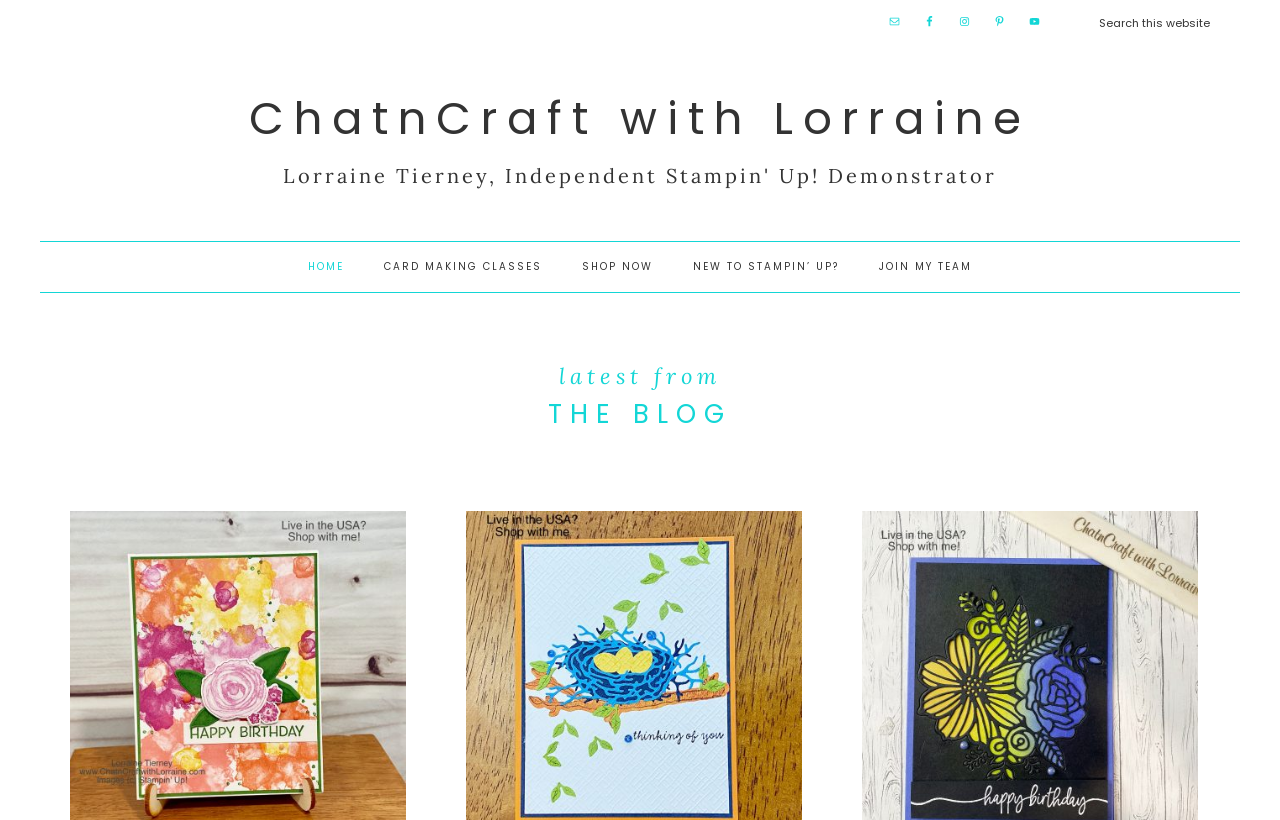What is the title of the blog section? Using the information from the screenshot, answer with a single word or phrase.

THE BLOG